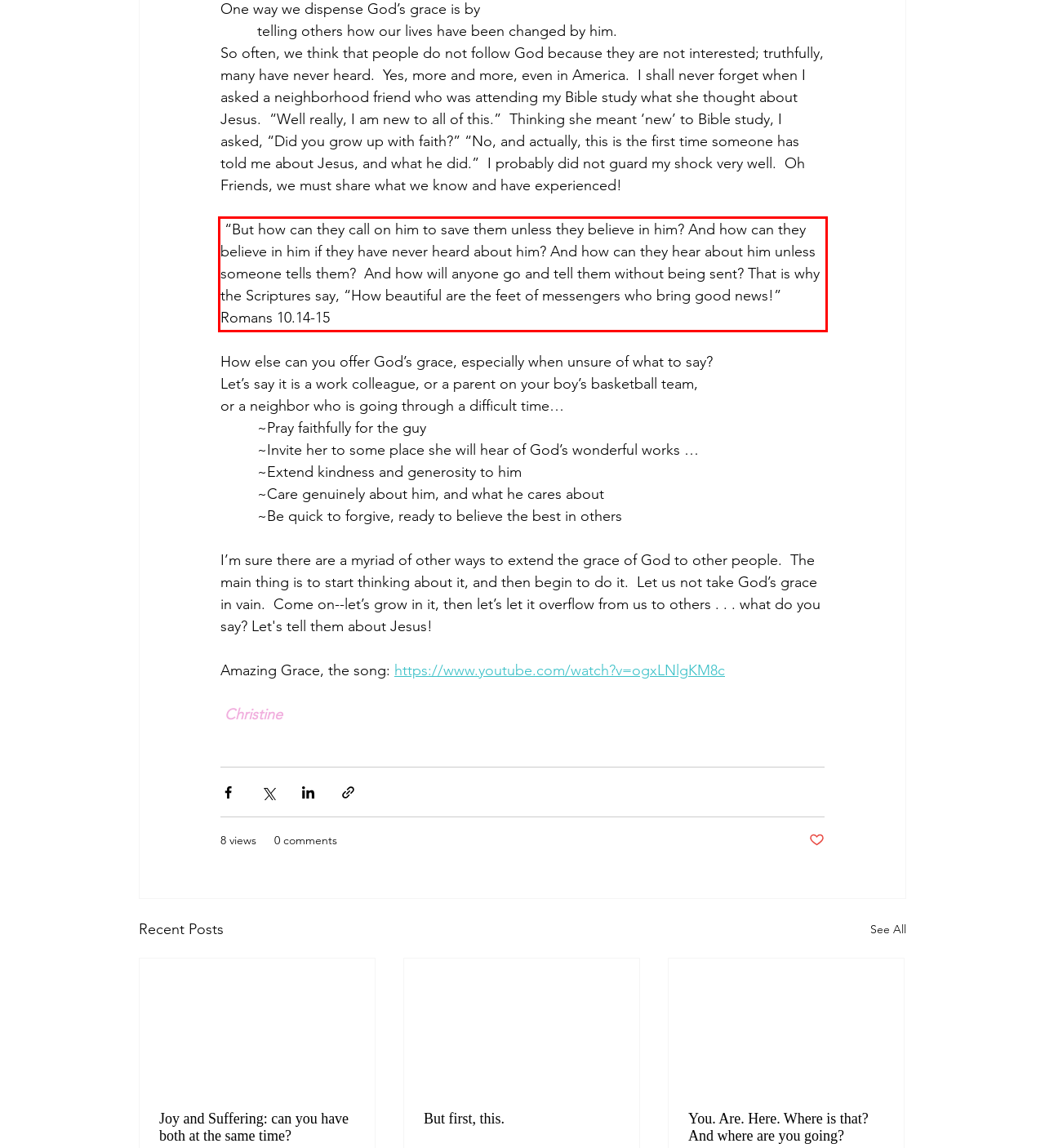You have a webpage screenshot with a red rectangle surrounding a UI element. Extract the text content from within this red bounding box.

“But how can they call on him to save them unless they believe in him? And how can they believe in him if they have never heard about him? And how can they hear about him unless someone tells them? And how will anyone go and tell them without being sent? That is why the Scriptures say, “How beautiful are the feet of messengers who bring good news!” Romans 10.14-15